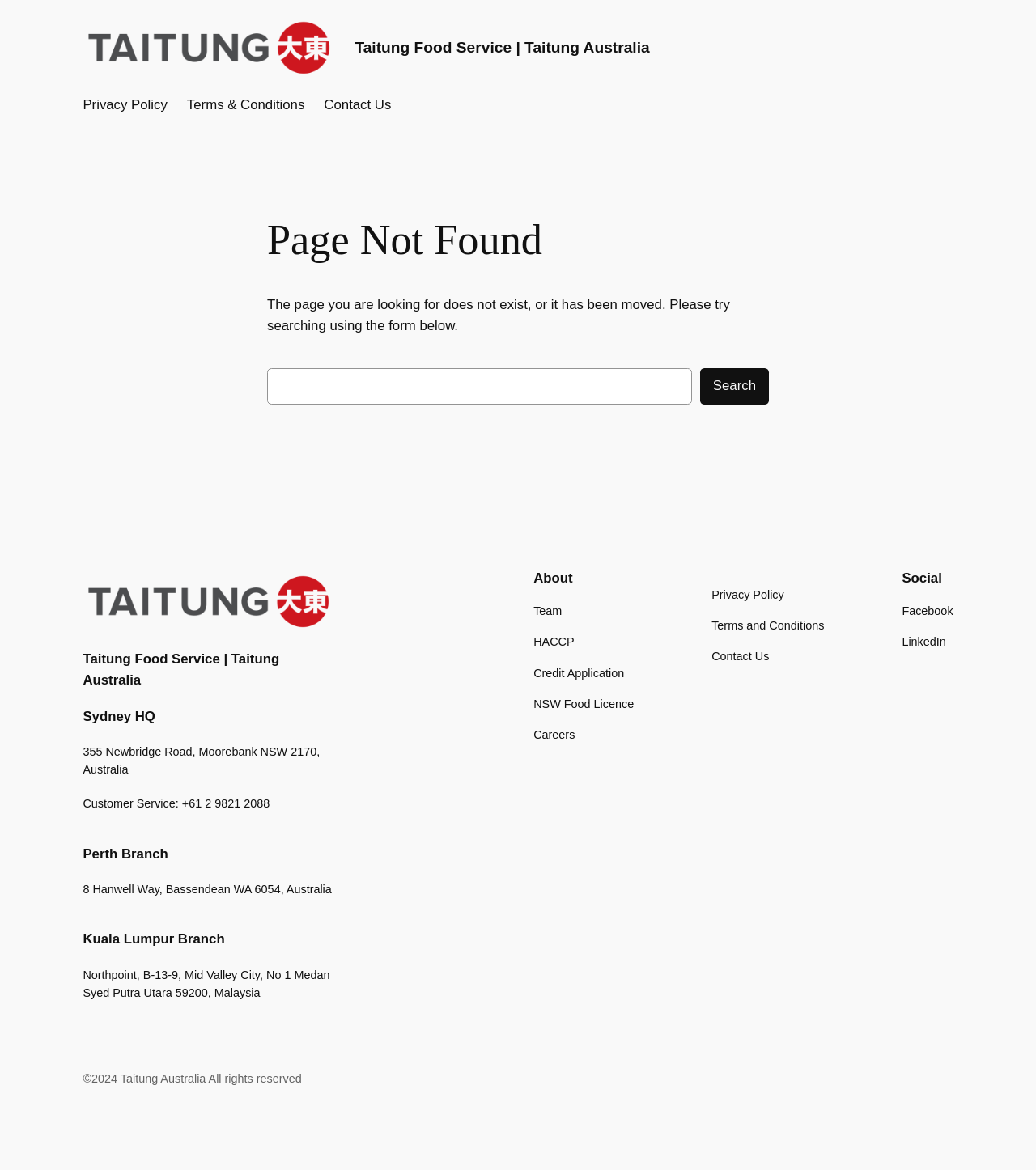Identify the bounding box coordinates of the specific part of the webpage to click to complete this instruction: "Check Facebook page".

[0.871, 0.514, 0.92, 0.53]